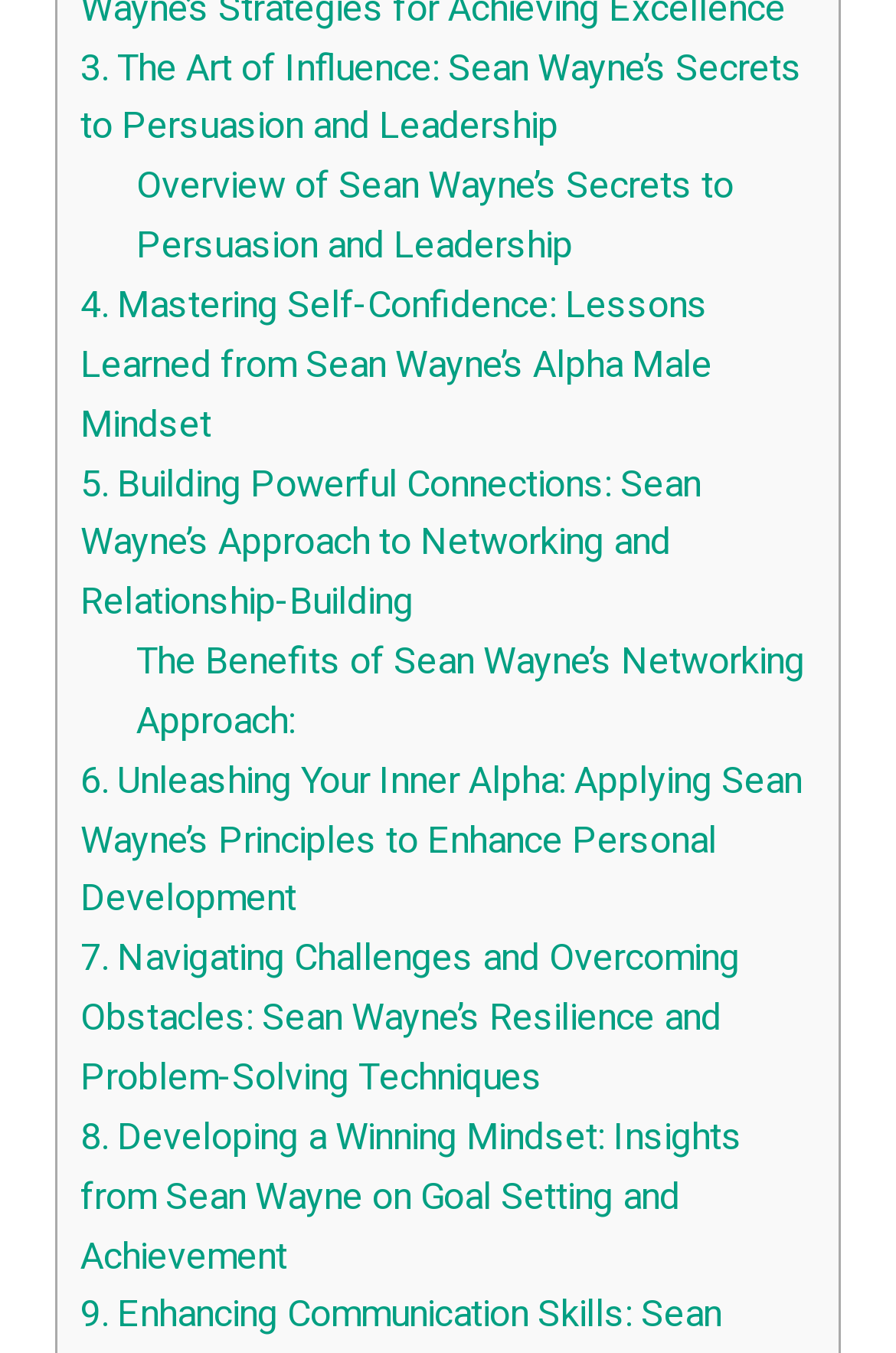What is the vertical order of the links?
Answer the question with detailed information derived from the image.

I compared the y1 and y2 coordinates of the bounding boxes of each link to determine their vertical order. The link with the smallest y1 value is at the top, and the link with the largest y1 value is at the bottom.